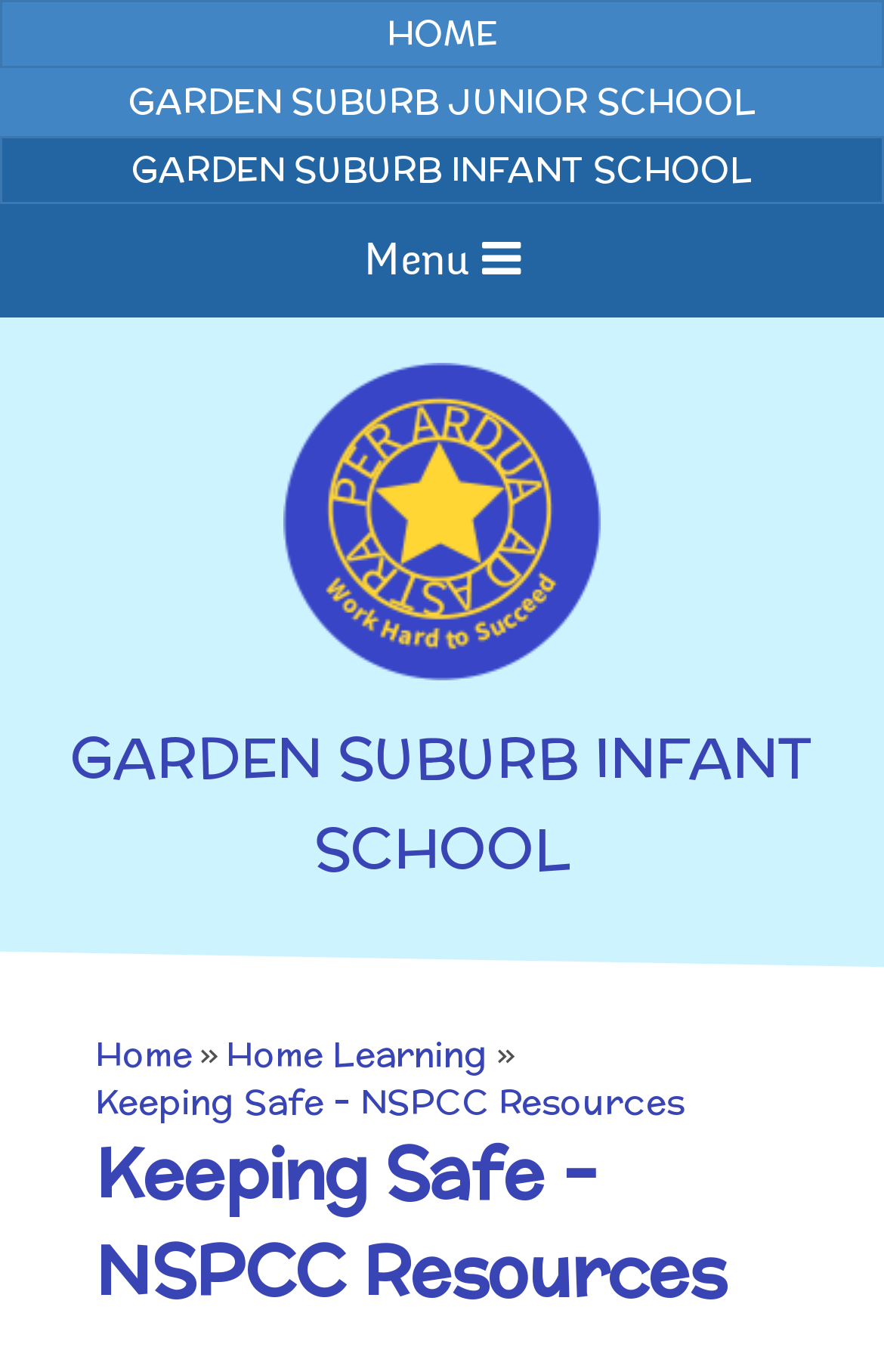How many links are in the breadcrumb navigation?
Could you answer the question in a detailed manner, providing as much information as possible?

I counted the links in the breadcrumb navigation, which are 'Home', 'Home Learning', and 'Keeping Safe - NSPCC Resources'.